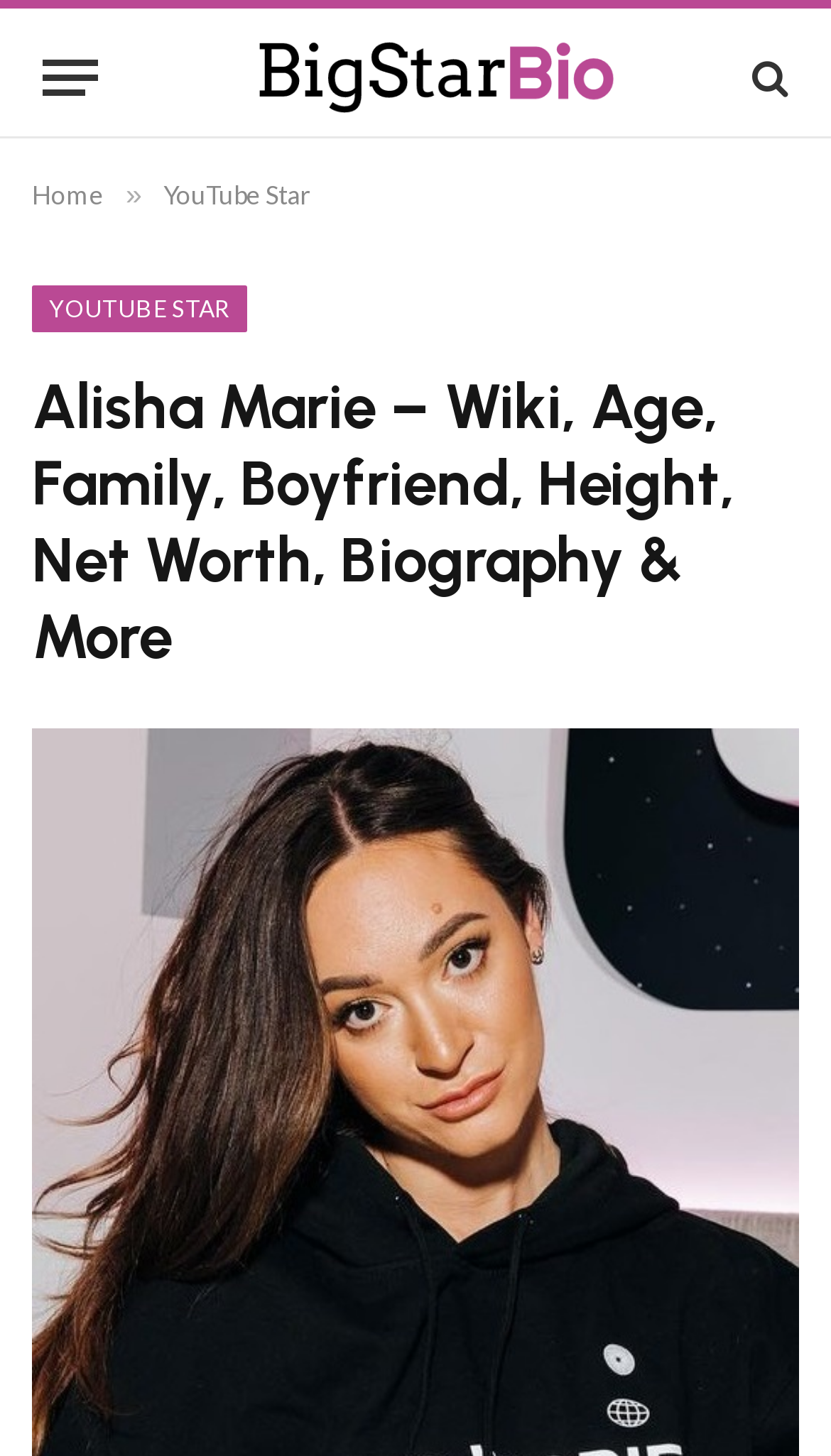What is the website's logo?
Carefully analyze the image and provide a detailed answer to the question.

The question can be answered by looking at the image element with the text 'BigstarBio' inside it, which is likely to be the website's logo.